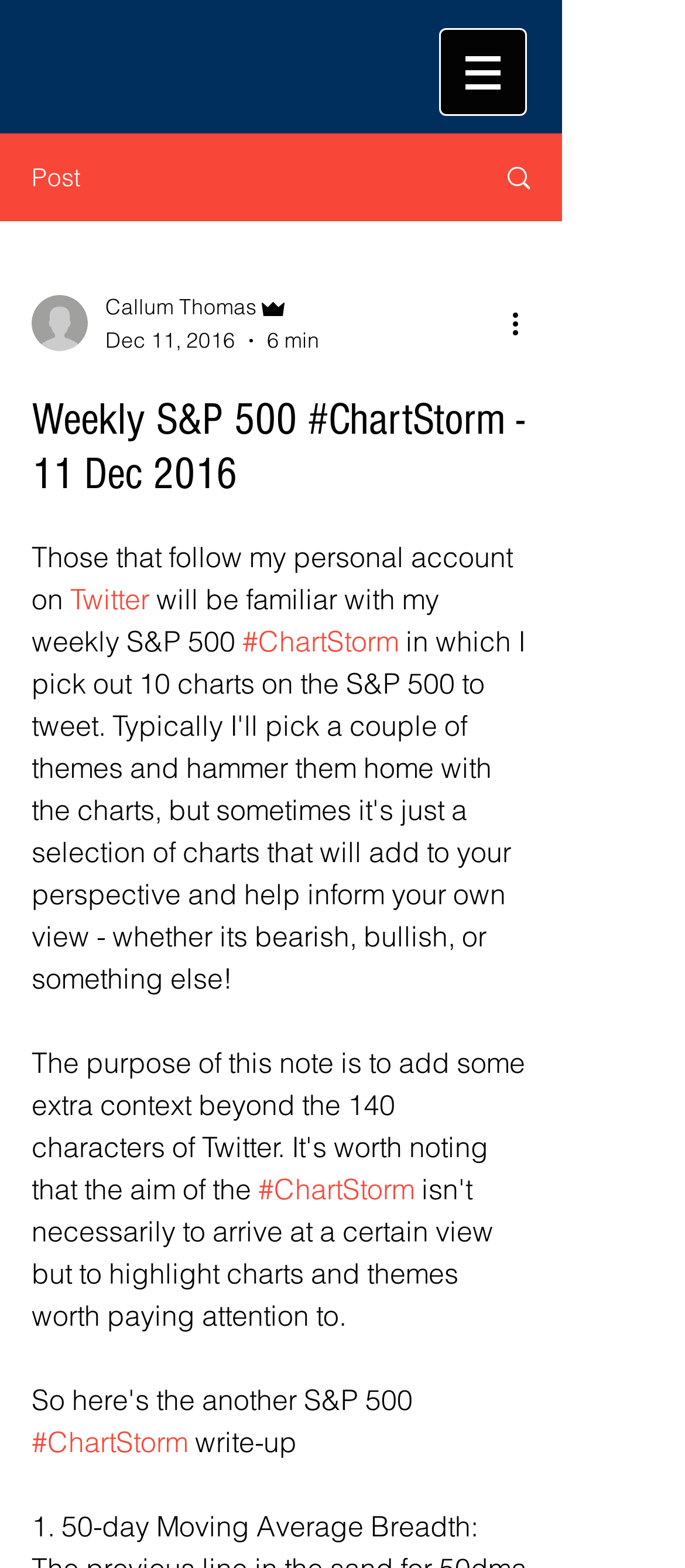Using the description: "parent_node: Callum Thomas", determine the UI element's bounding box coordinates. Ensure the coordinates are in the format of four float numbers between 0 and 1, i.e., [left, top, right, bottom].

[0.046, 0.188, 0.128, 0.224]